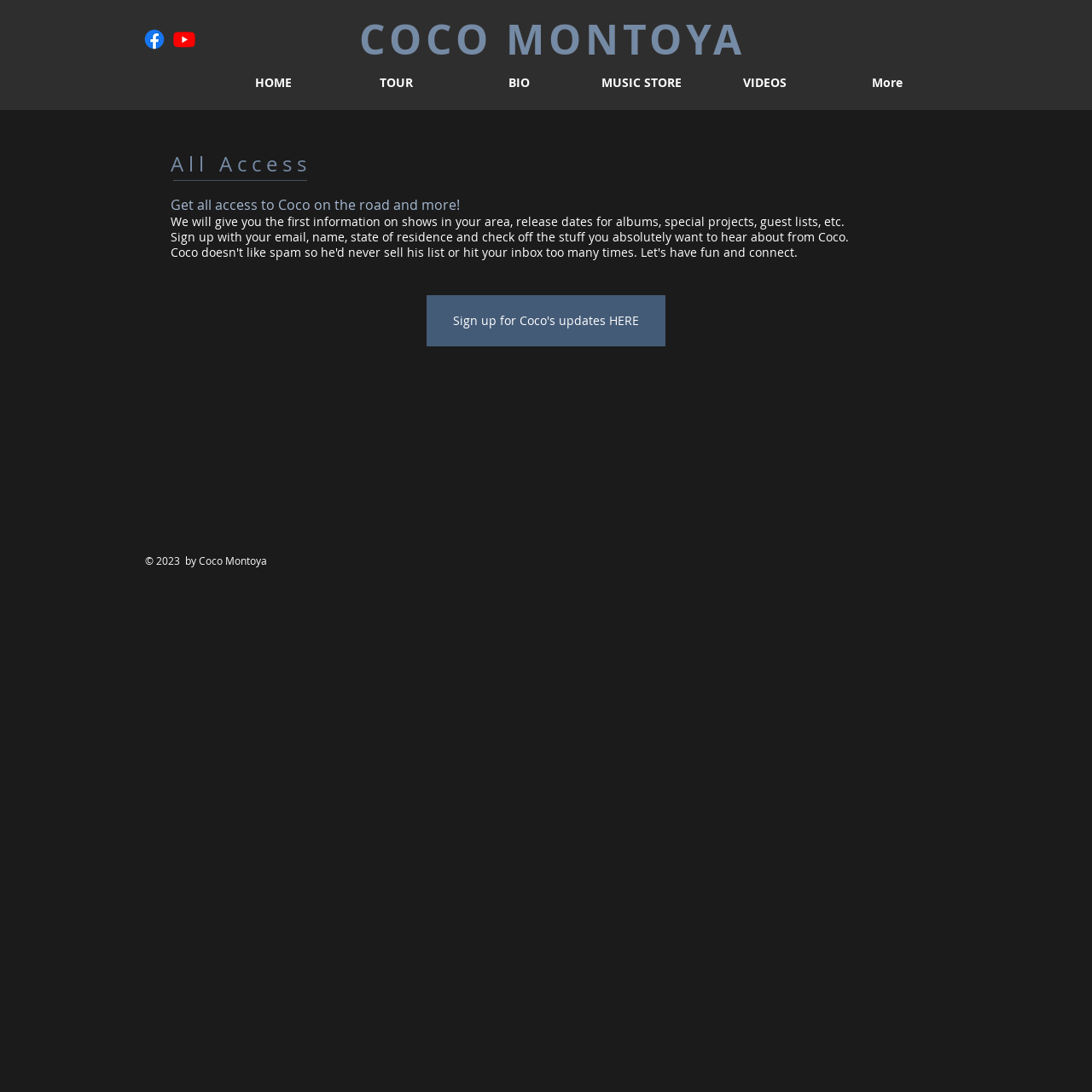Provide the bounding box coordinates of the UI element that matches the description: "TOUR".

[0.306, 0.067, 0.419, 0.084]